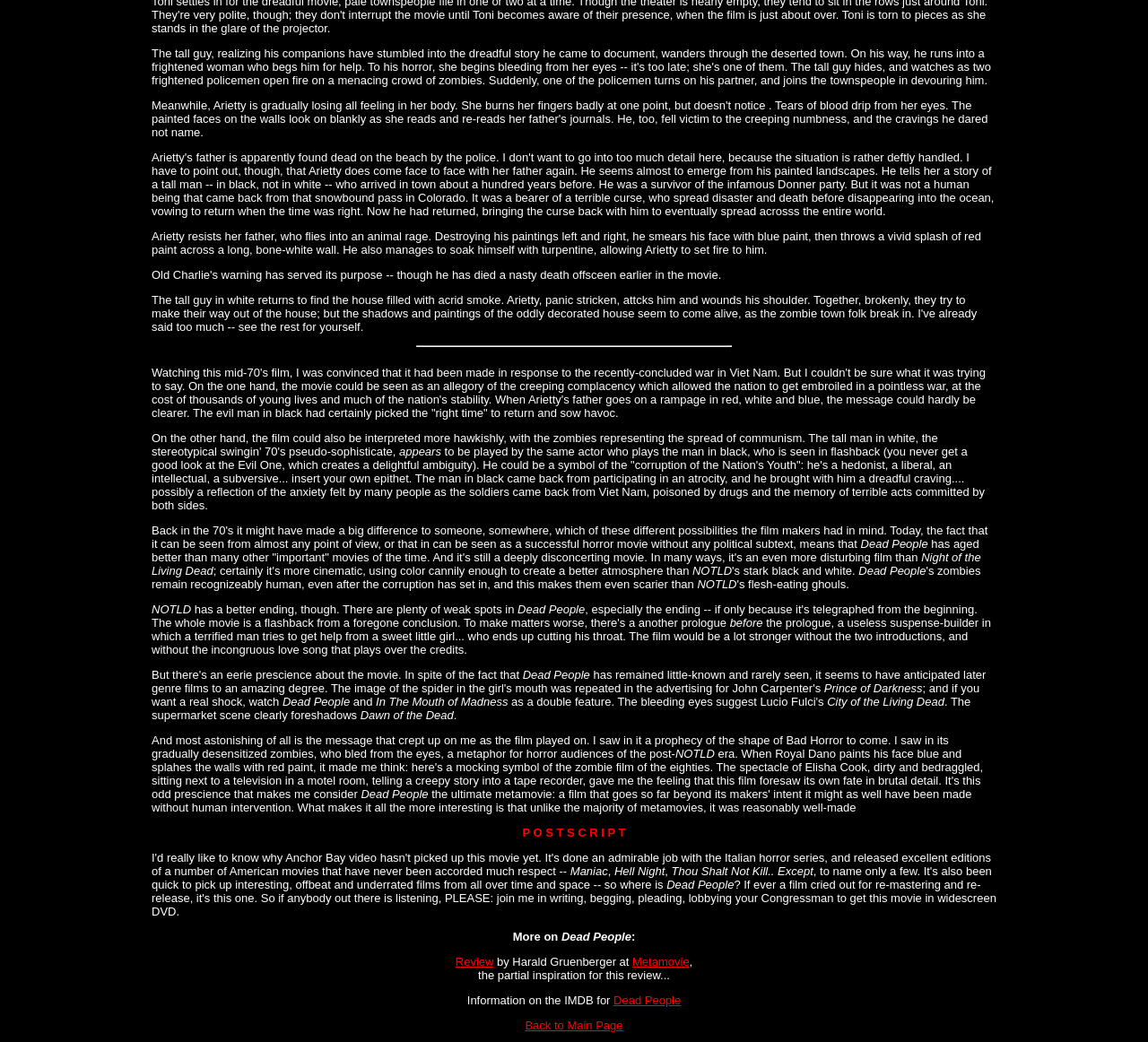What is the name of the website where the reviewer got inspiration for this review?
Answer the question with a single word or phrase by looking at the picture.

Metamovie